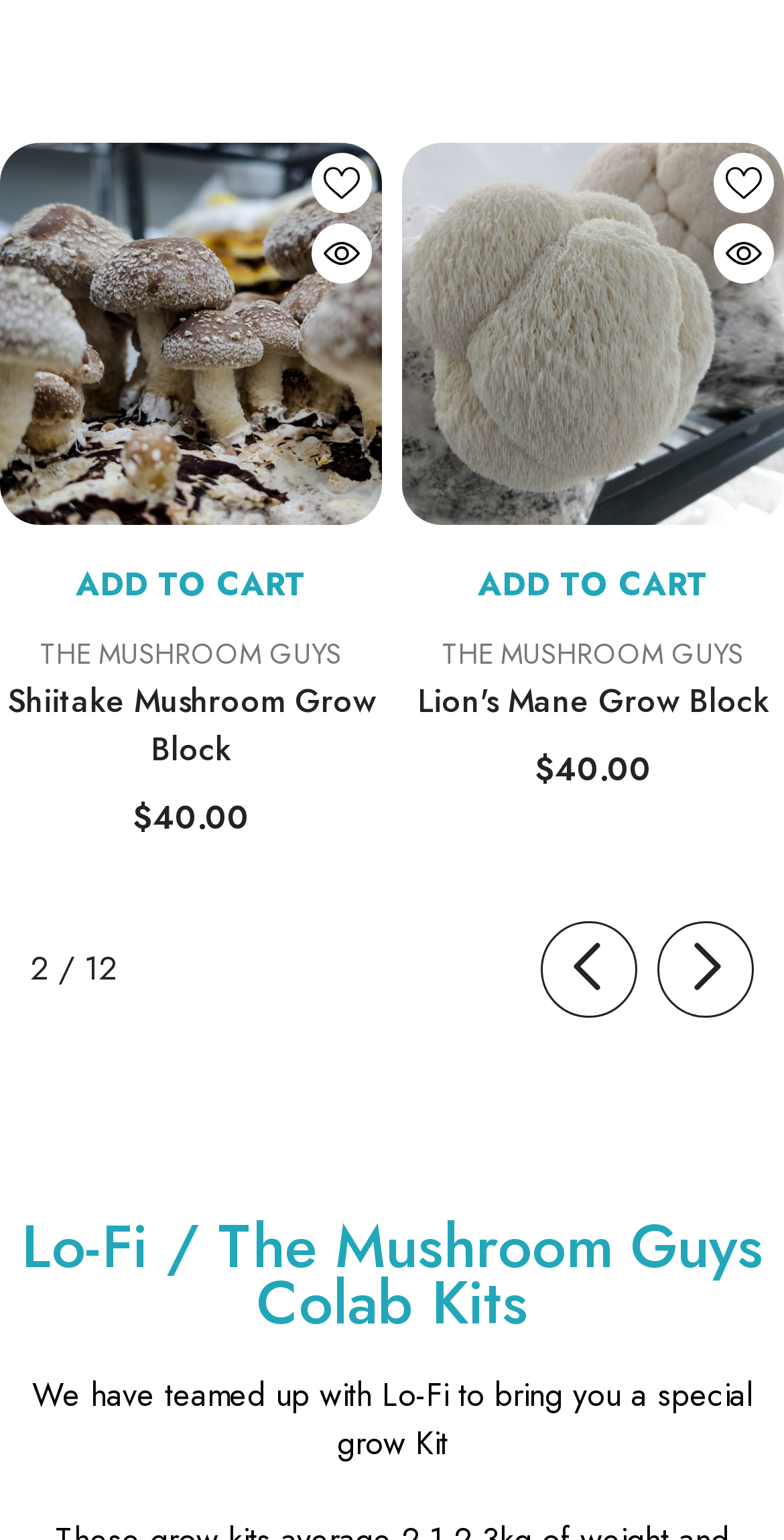Consider the image and give a detailed and elaborate answer to the question: 
What is the purpose of the buttons 'Slide left' and 'Slide right'?

The buttons 'Slide left' and 'Slide right' are likely used to navigate between different products or pages, allowing the user to view more products without having to reload the page.